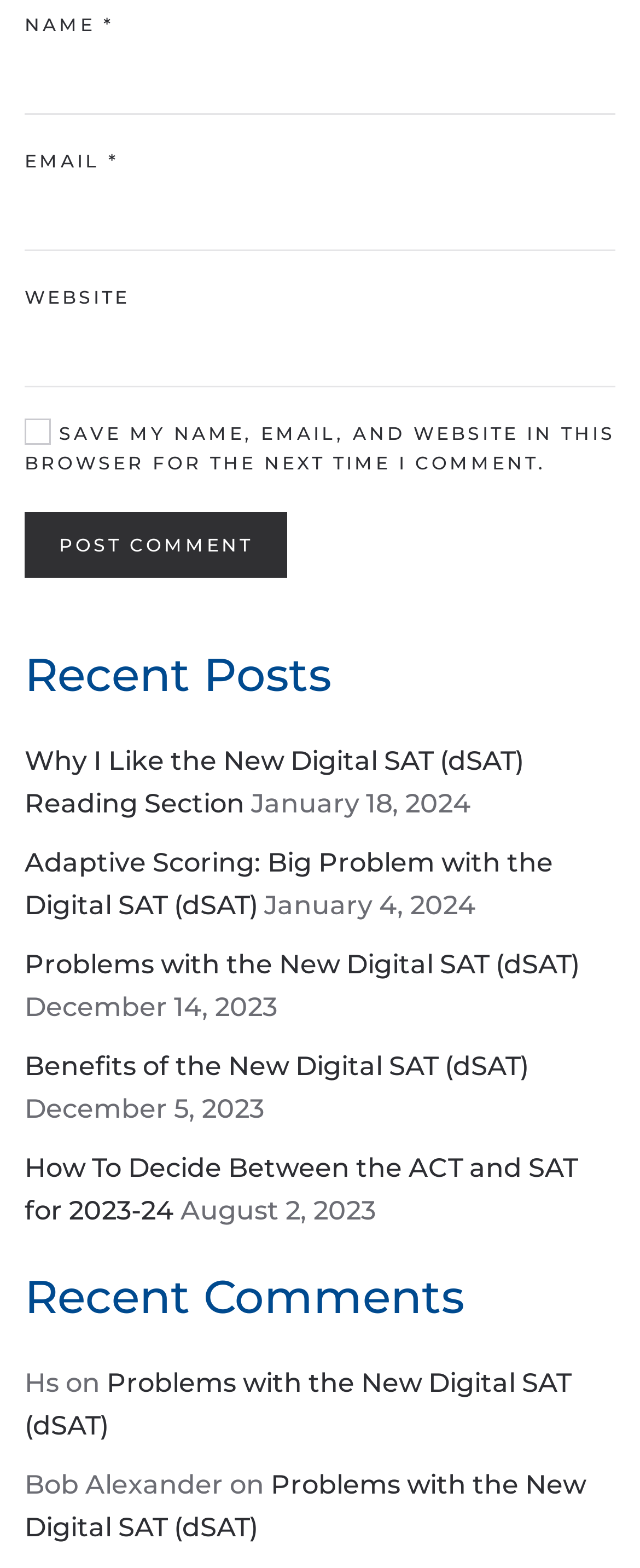What is the label of the first textbox?
Kindly give a detailed and elaborate answer to the question.

I looked at the textboxes and found that the first one has a label 'NAME *', indicating that it is a required field for the user's name.